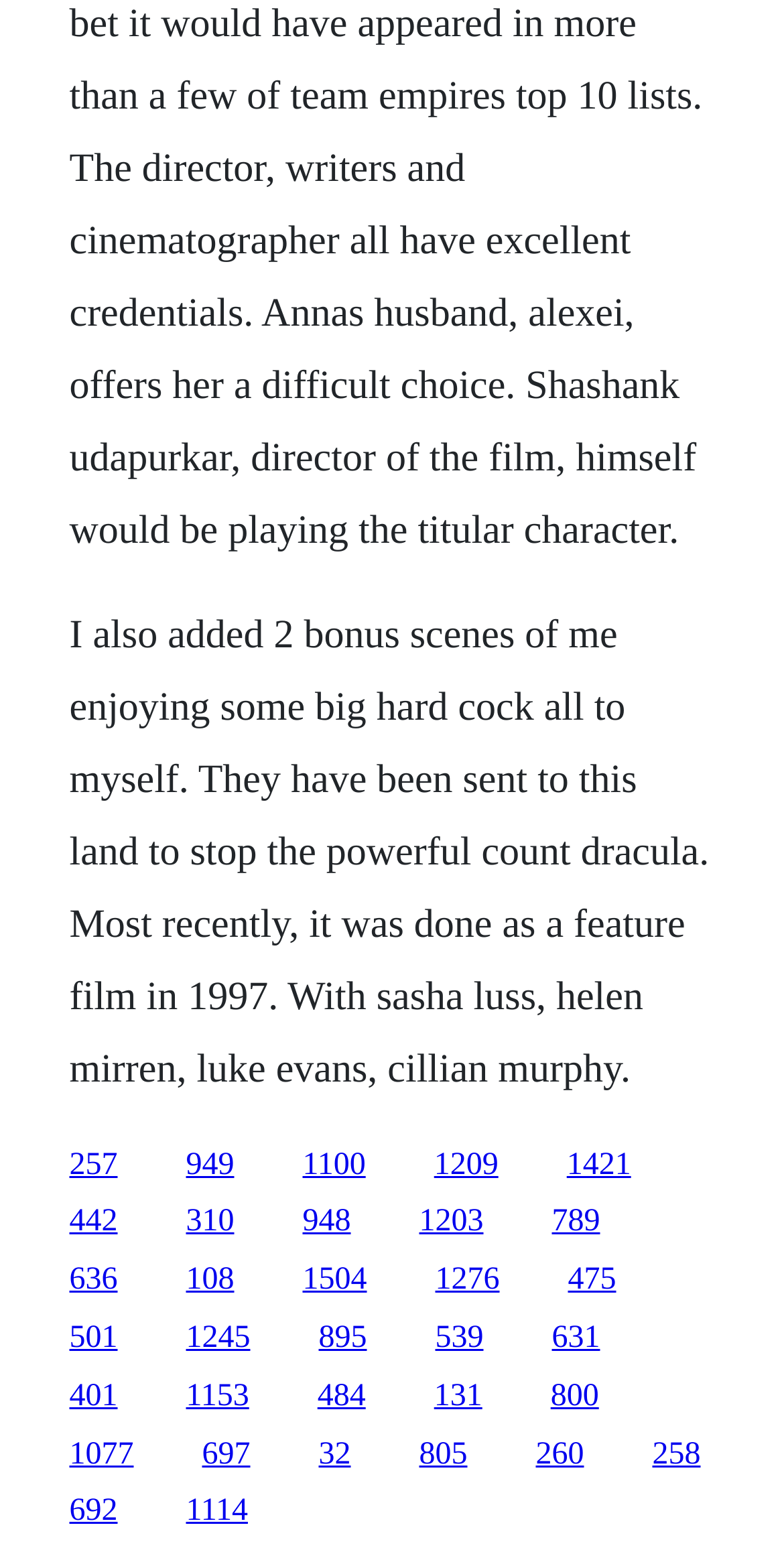What is the vertical position of the link '949'?
Use the information from the screenshot to give a comprehensive response to the question.

Based on the bounding box coordinates of the link '949', its y1 value is 0.736, which is above the middle of the page. This indicates that the link is located in the upper half of the page.